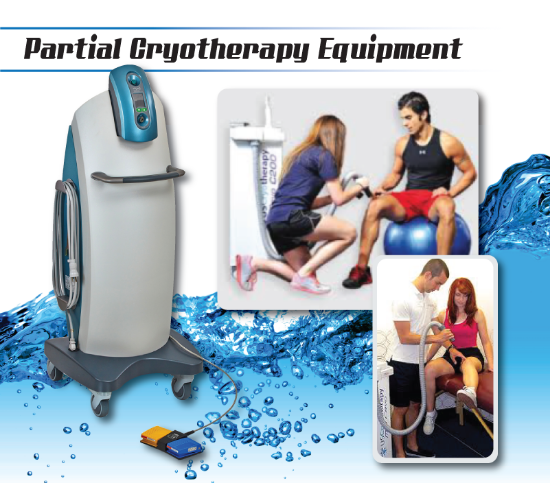Explain what the image portrays in a detailed manner.

The image showcases advanced Partial Cryotherapy Equipment prominently displayed against a backdrop that suggests a clean and therapeutic environment. The main apparatus is sleek and modern, featuring a control panel with indicators, emphasizing its user-friendly design. 

On the right side, two smaller images provide contextual examples of the equipment in use: one illustrates a practitioner assisting a patient seated on a stability ball, highlighting the active application of localized cryotherapy. The other depicts a professional conducting a therapy session where a patient receives treatment on their leg, underscoring the equipment's versatility in targeting specific areas for recovery. 

The top of the image features bold text labeling the equipment as "Partial Cryotherapy Equipment," suggesting its role in targeted therapy that reduces discomfort compared to whole-body alternatives. Overall, this visual representation emphasizes the practicality and efficiency of localized cryotherapy, making it an appealing option for individuals seeking effective treatment for recovery and rehabilitation.